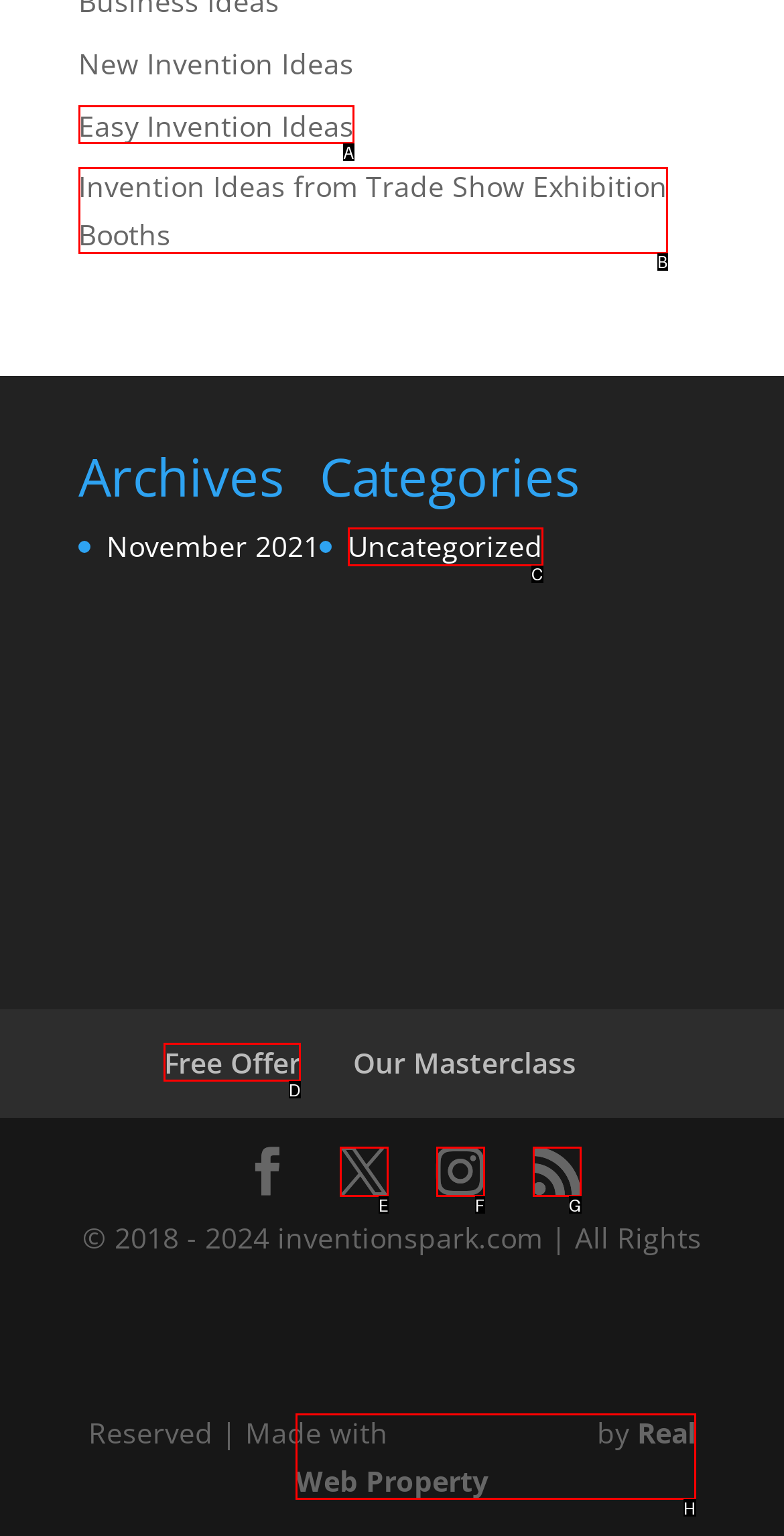Which lettered option should I select to achieve the task: Check Free Offer according to the highlighted elements in the screenshot?

D